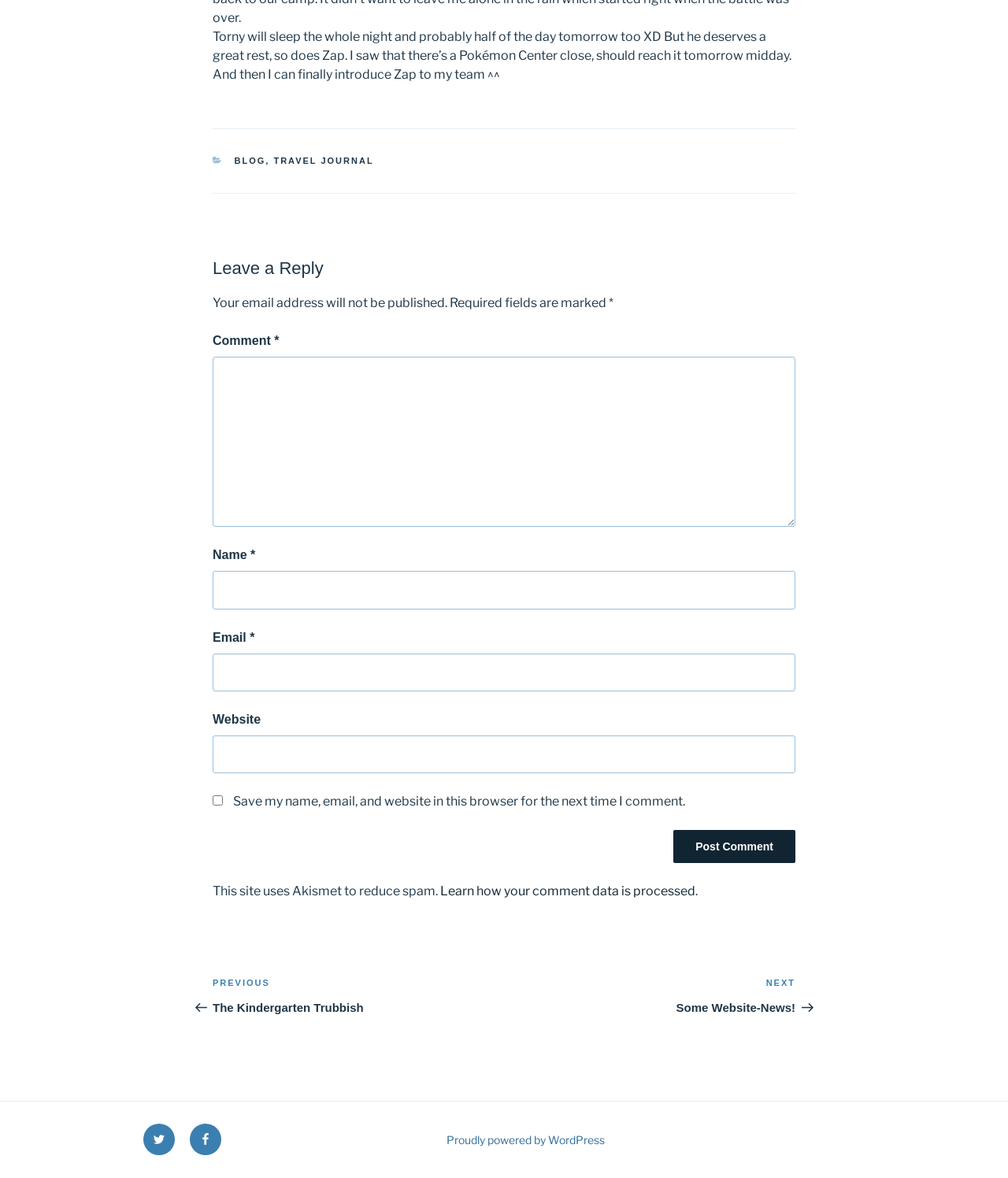How many social media links are in the footer?
From the details in the image, answer the question comprehensively.

The footer has links to 'twitter' and 'facebook', which are two social media platforms, indicating that there are two social media links in the footer.